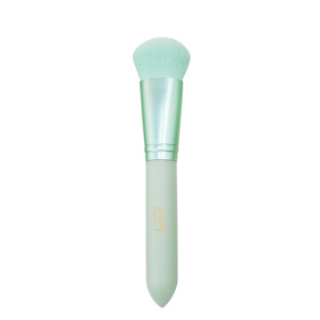Using the details from the image, please elaborate on the following question: What type of foundation can this brush be used with?

According to the caption, this brush is ideal for achieving a flawless finish with liquid, cream, or powder foundation, making it a versatile tool for makeup enthusiasts.